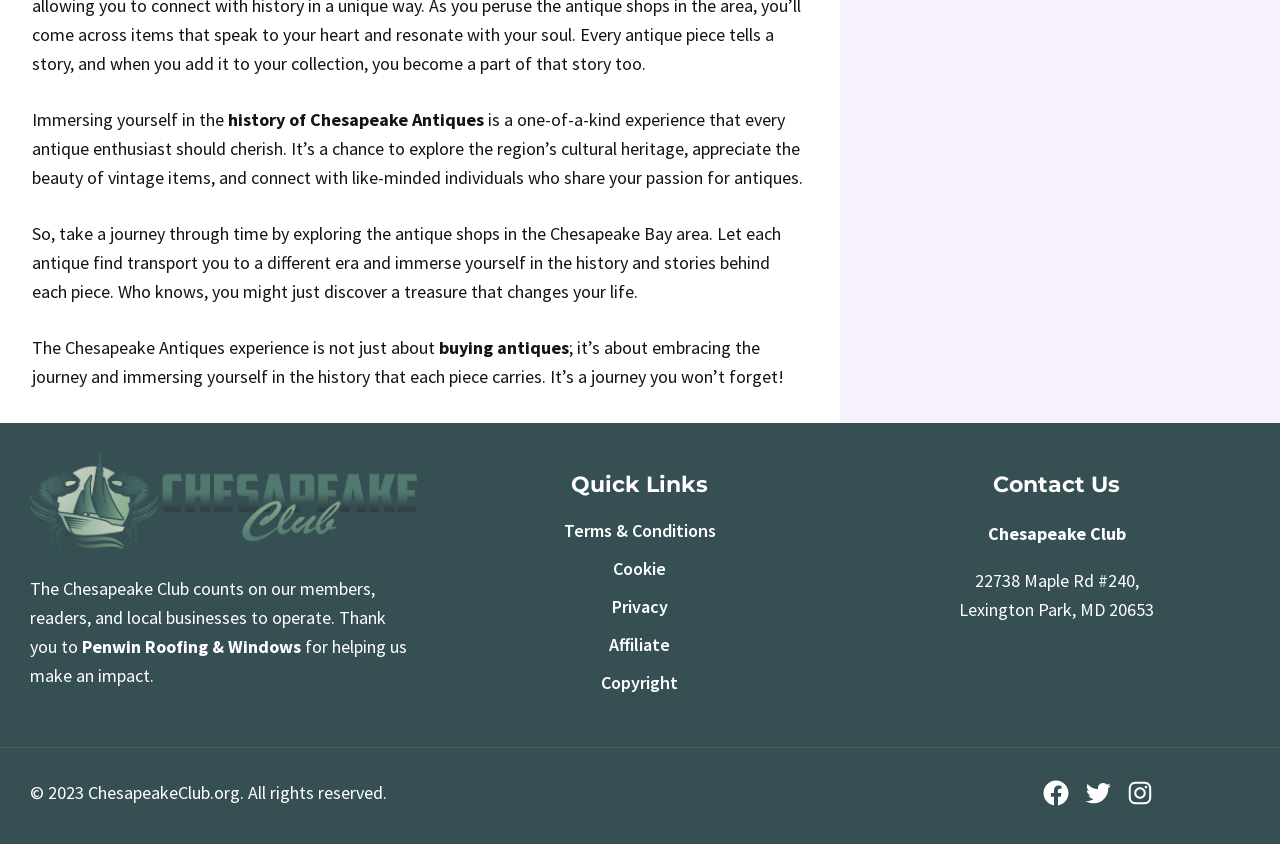Reply to the question with a brief word or phrase: What is the main theme of this webpage?

Chesapeake Antiques